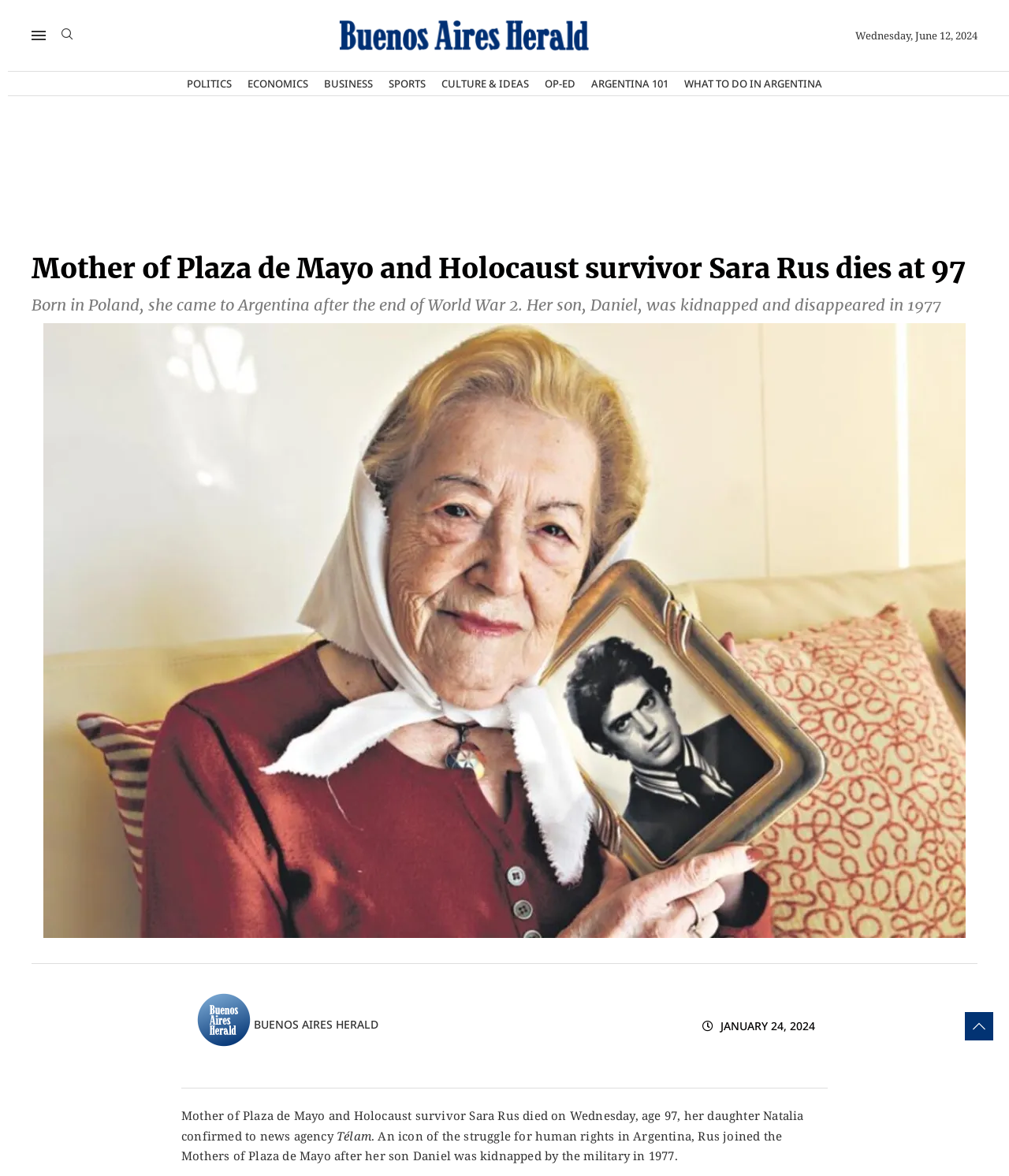What is the name of the son of Sara Rus?
Refer to the image and give a detailed answer to the question.

I found the answer by looking at the heading element that says 'Born in Poland, she came to Argentina after the end of World War 2. Her son, Daniel, was kidnapped and disappeared in 1977'. This sentence mentions the name of Sara Rus's son.